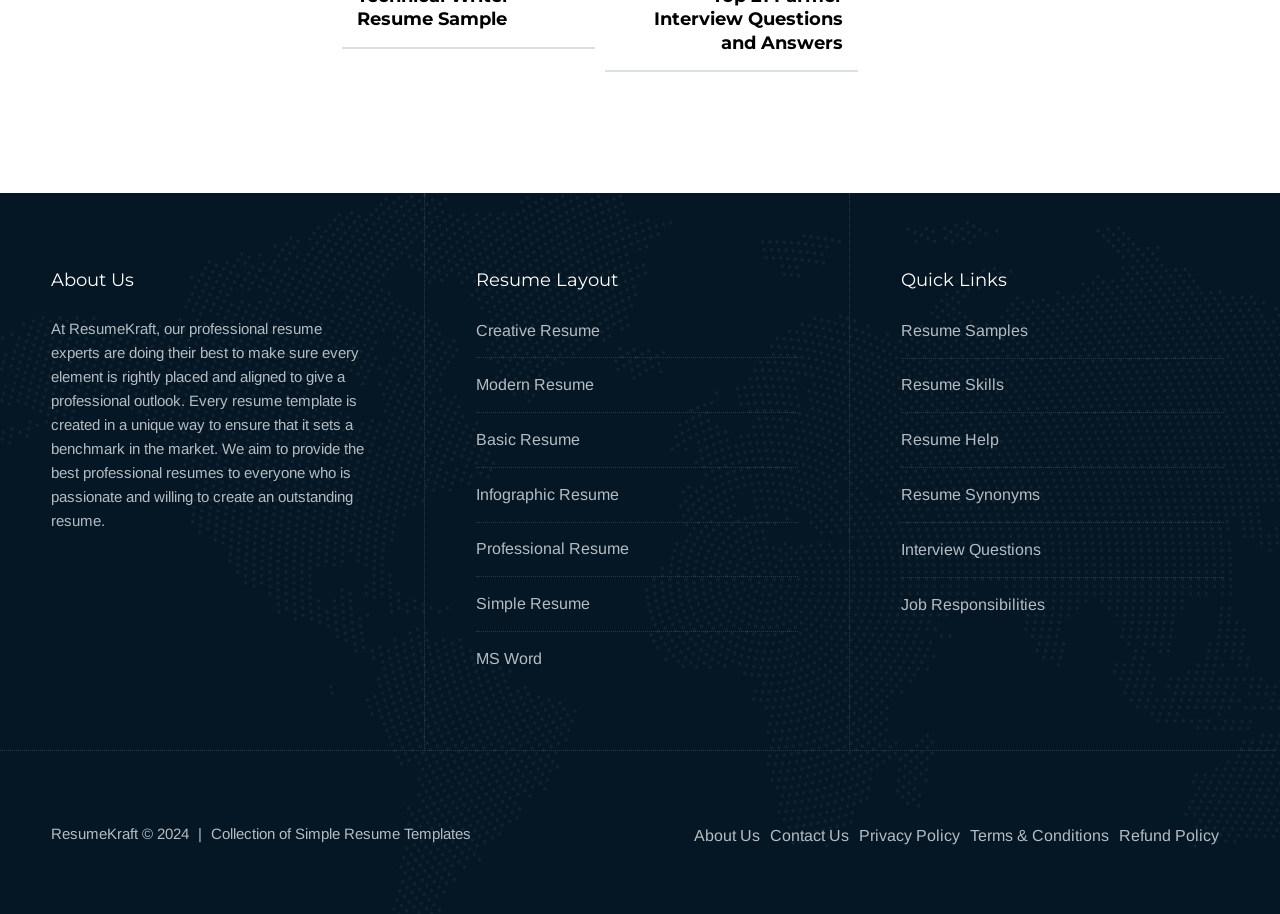Determine the bounding box coordinates of the section to be clicked to follow the instruction: "visit About Us page". The coordinates should be given as four float numbers between 0 and 1, formatted as [left, top, right, bottom].

[0.542, 0.905, 0.594, 0.923]